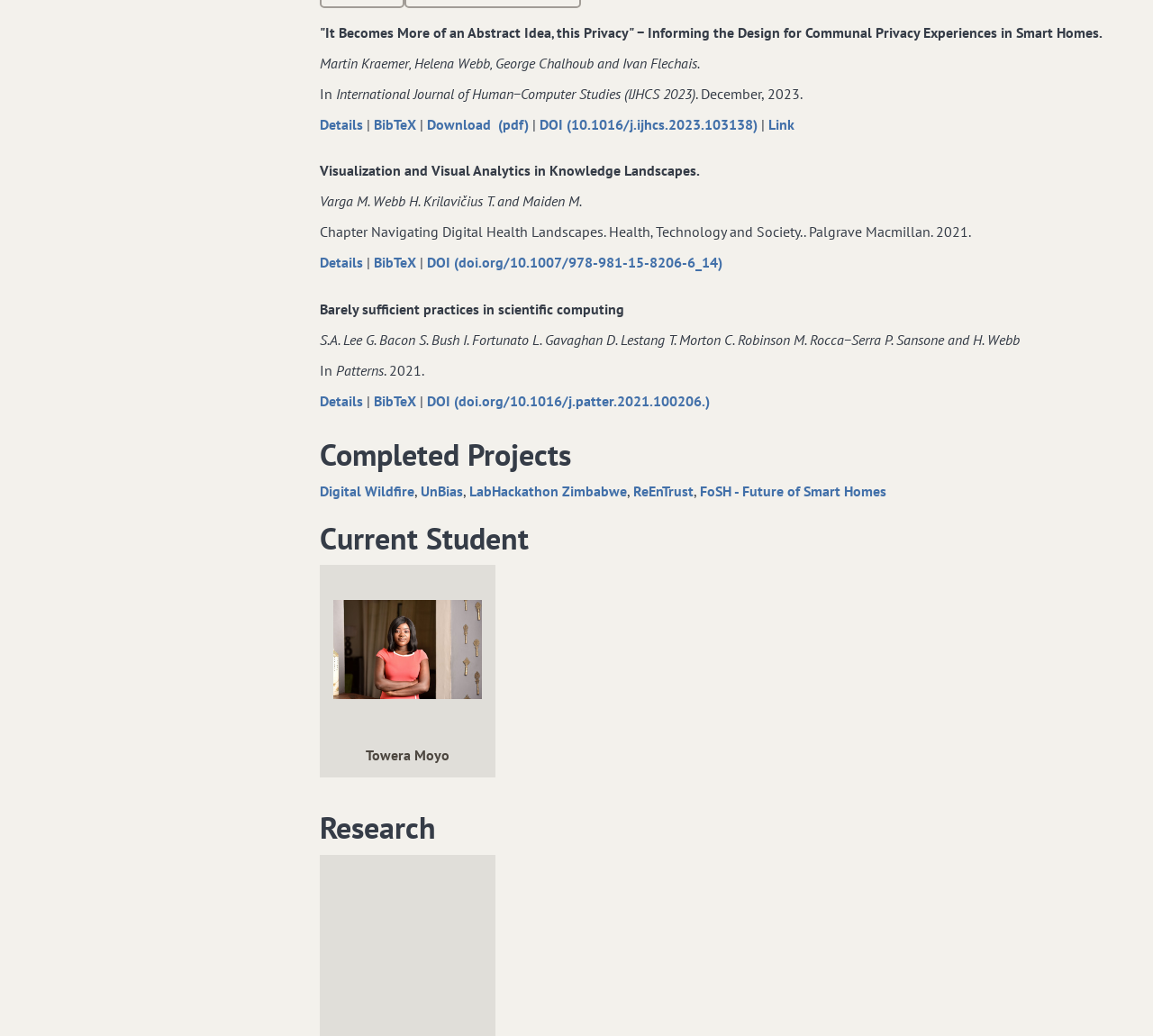Using the provided element description "parent_node: Towera Moyo", determine the bounding box coordinates of the UI element.

[0.277, 0.546, 0.43, 0.72]